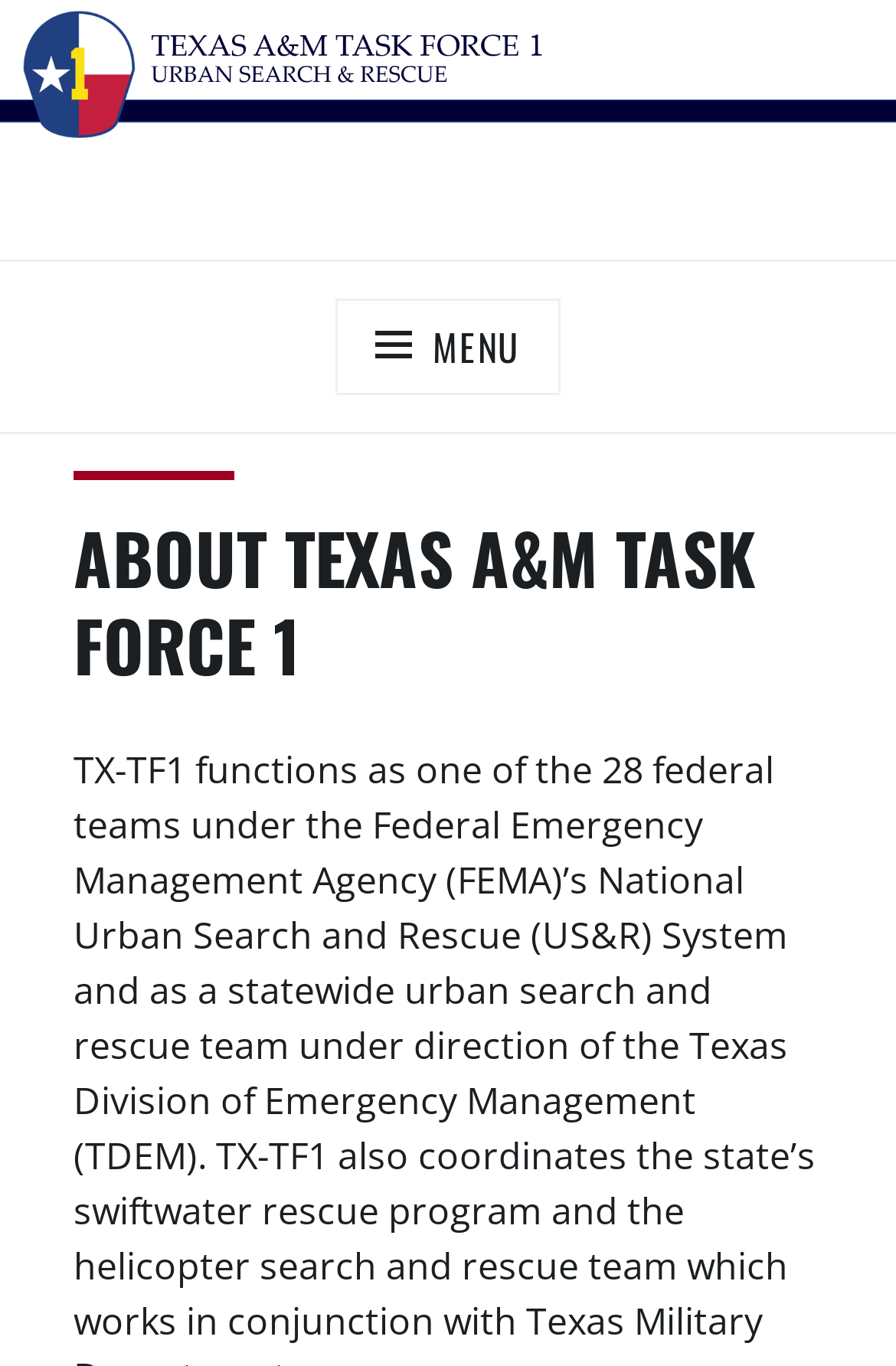Predict the bounding box coordinates of the UI element that matches this description: "Texas A&M Task Force 1". The coordinates should be in the format [left, top, right, bottom] with each value between 0 and 1.

[0.0, 0.156, 0.618, 0.207]